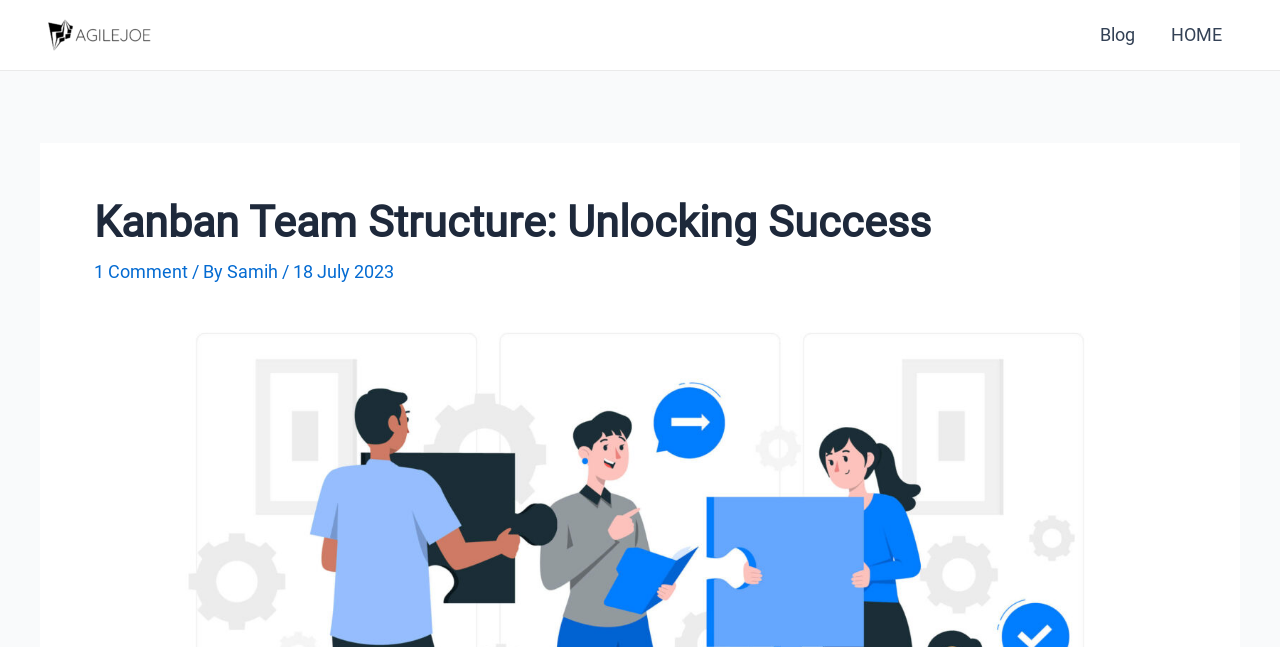Using the description: "Samih", determine the UI element's bounding box coordinates. Ensure the coordinates are in the format of four float numbers between 0 and 1, i.e., [left, top, right, bottom].

[0.177, 0.403, 0.22, 0.436]